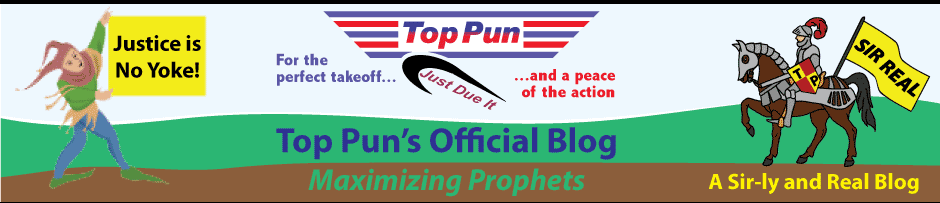Carefully examine the image and provide an in-depth answer to the question: What is the slogan of the blog?

The slogan of the blog, 'Maximizing Prophets', is a clever play on words that suggests both financial gain and the amplification of insightful ideas, reinforcing the blog's focus on witty and humorous content.